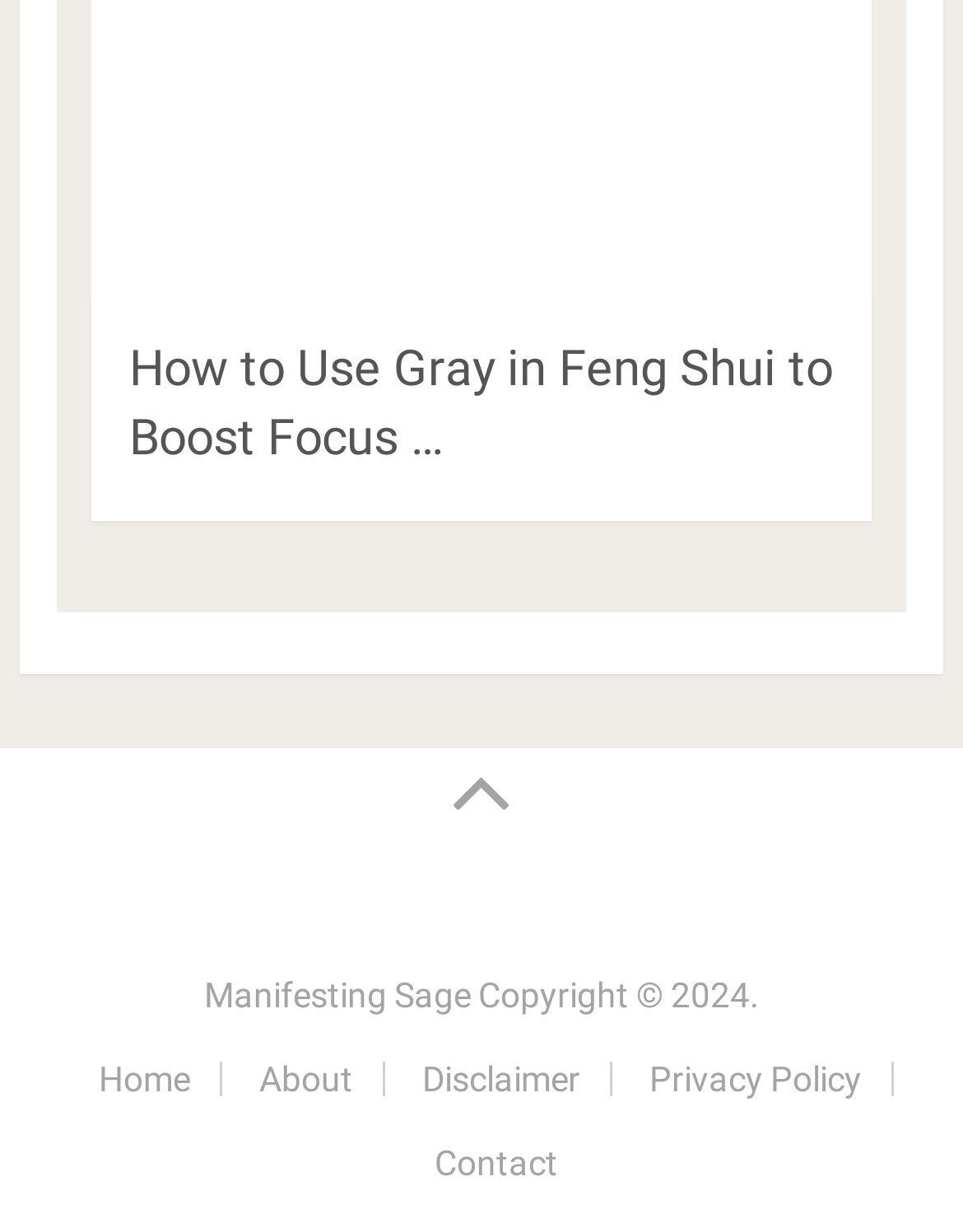Provide your answer in a single word or phrase: 
What is the last link on the webpage?

Contact